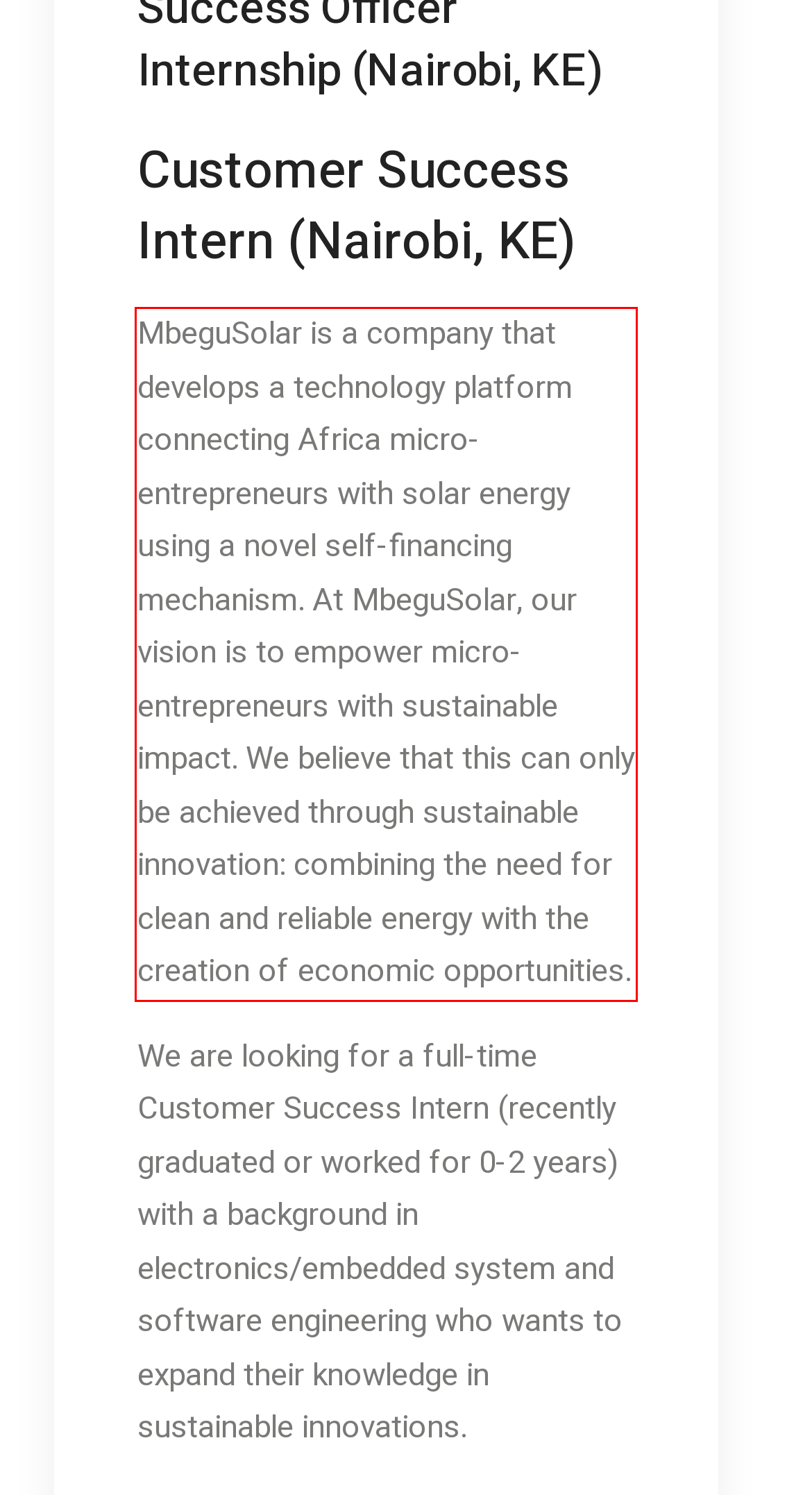You are provided with a screenshot of a webpage that includes a red bounding box. Extract and generate the text content found within the red bounding box.

MbeguSolar is a company that develops a technology platform connecting Africa micro-entrepreneurs with solar energy using a novel self-financing mechanism. At MbeguSolar, our vision is to empower micro-entrepreneurs with sustainable impact. We believe that this can only be achieved through sustainable innovation: combining the need for clean and reliable energy with the creation of economic opportunities.